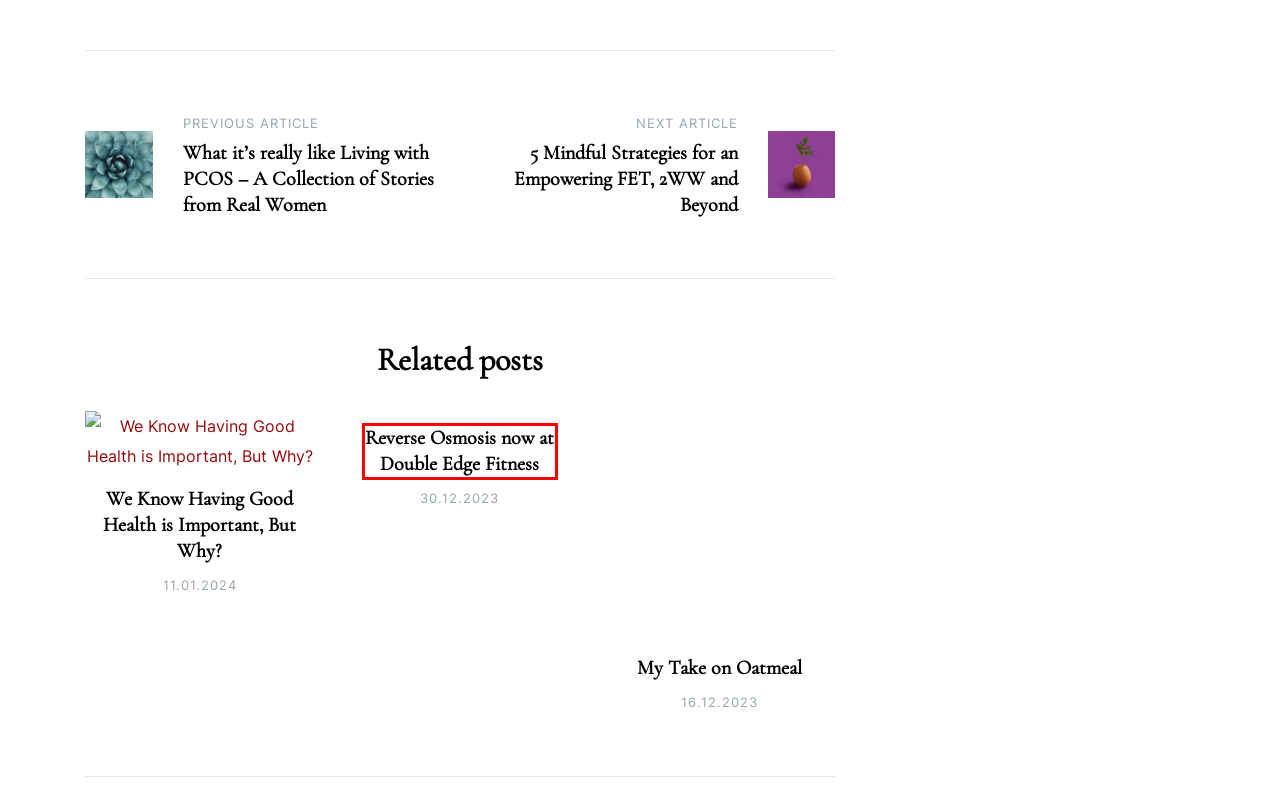Examine the screenshot of the webpage, which has a red bounding box around a UI element. Select the webpage description that best fits the new webpage after the element inside the red bounding box is clicked. Here are the choices:
A. Blog – Comfort Now
B. 5 Mindful Strategies for an Empowering FET, 2WW and Beyond – Comfort Now
C. Reverse Osmosis now at Double Edge Fitness – Comfort Now
D. 11.09.2023 – Comfort Now
E. My Take on Oatmeal – Comfort Now
F. We Know Having Good Health is Important, But Why? – Comfort Now
G. Wellness Wednesday: Increase your Wellbeing – Comfort Now
H. What it’s really like Living with PCOS – A Collection of Stories from Real Women – Comfort Now

C